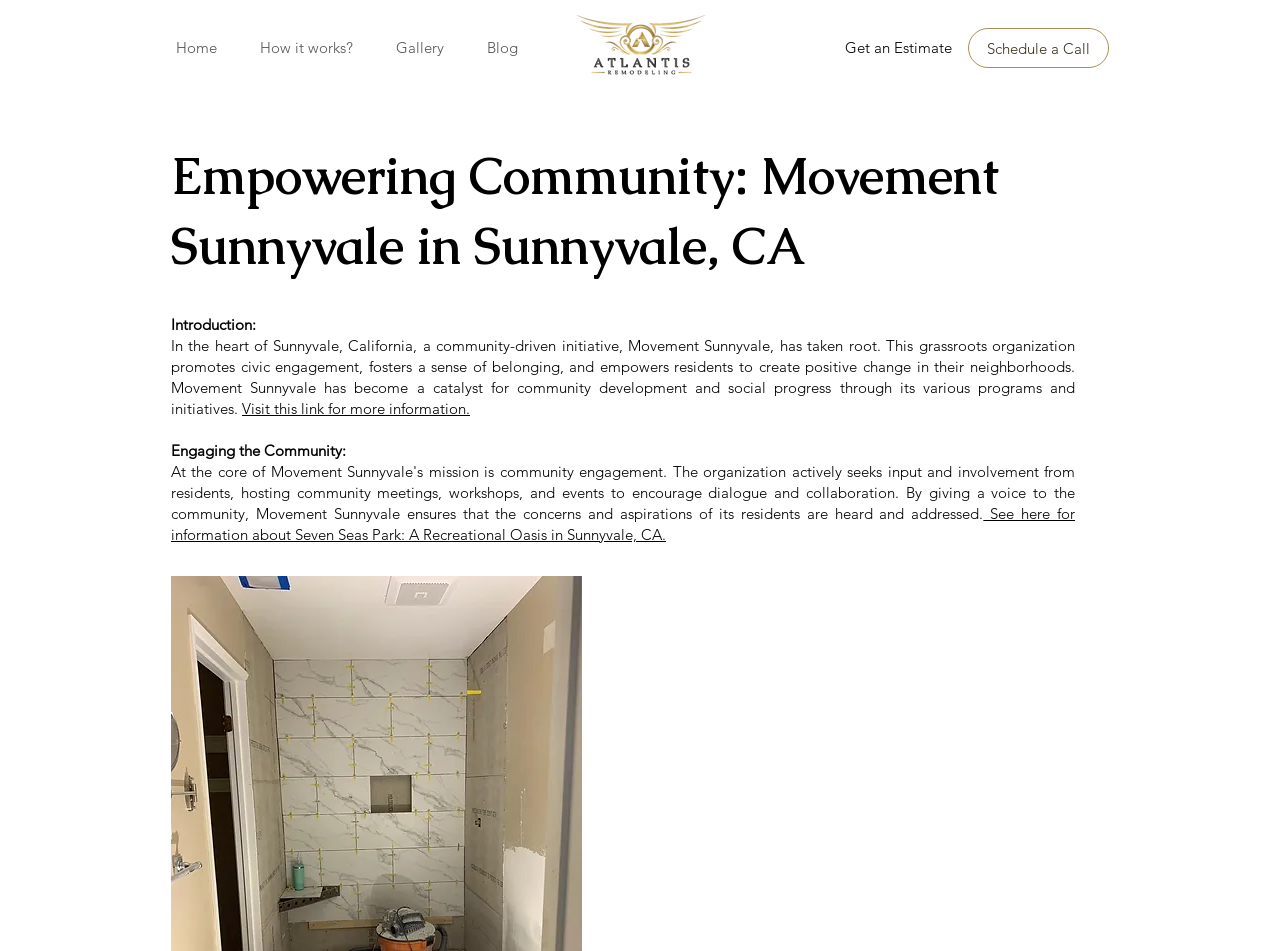Find the bounding box coordinates for the UI element whose description is: "Get an Estimate". The coordinates should be four float numbers between 0 and 1, in the format [left, top, right, bottom].

[0.66, 0.04, 0.744, 0.06]